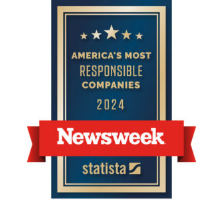How many stars are at the top of the seal?
Please respond to the question with a detailed and informative answer.

The caption explicitly states that the seal features four stars at the top, signifying excellence and high standards.